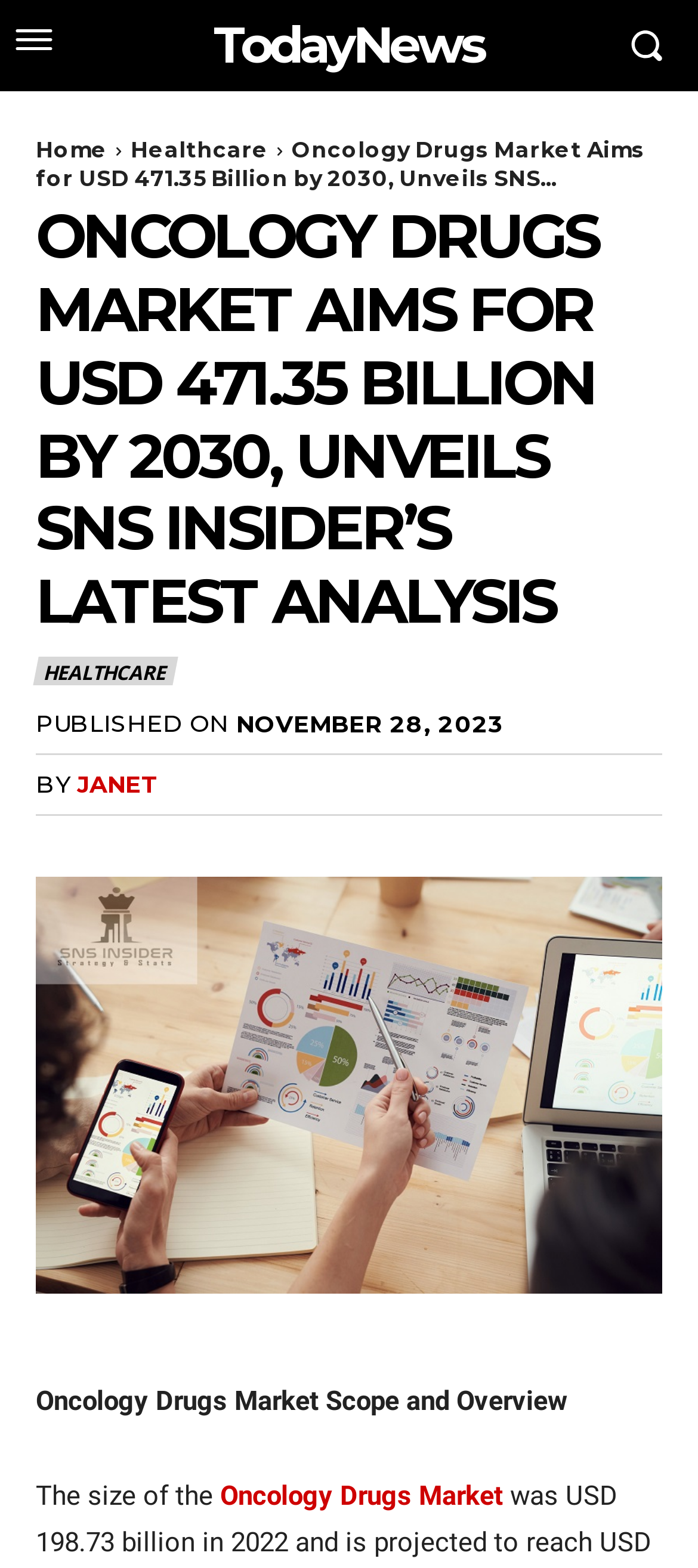What is the projected size of the Oncology Drugs Market by 2030?
Answer the question with a single word or phrase derived from the image.

USD 471.35 billion